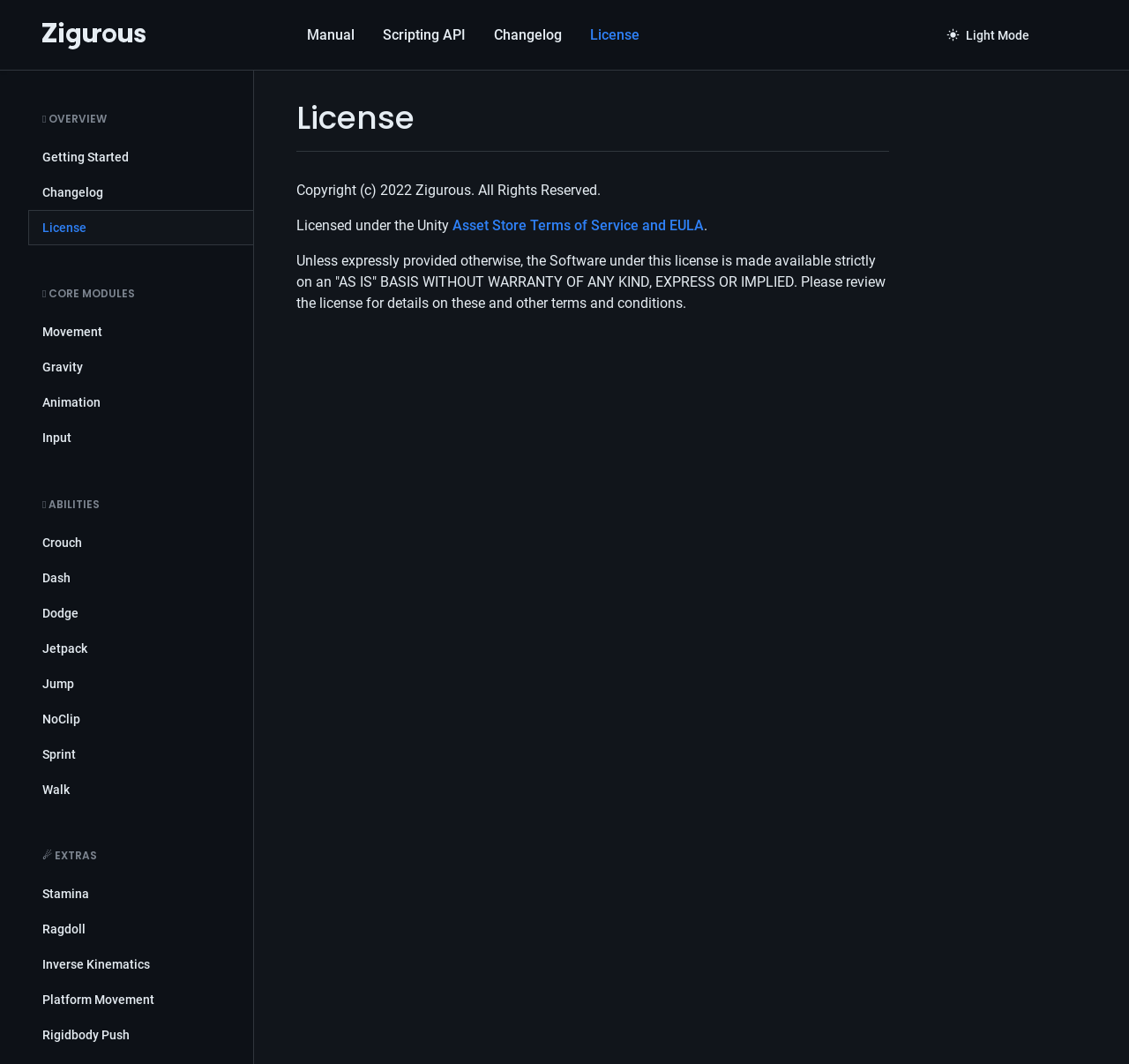Can you determine the bounding box coordinates of the area that needs to be clicked to fulfill the following instruction: "Click the Logo button"?

[0.025, 0.013, 0.141, 0.053]